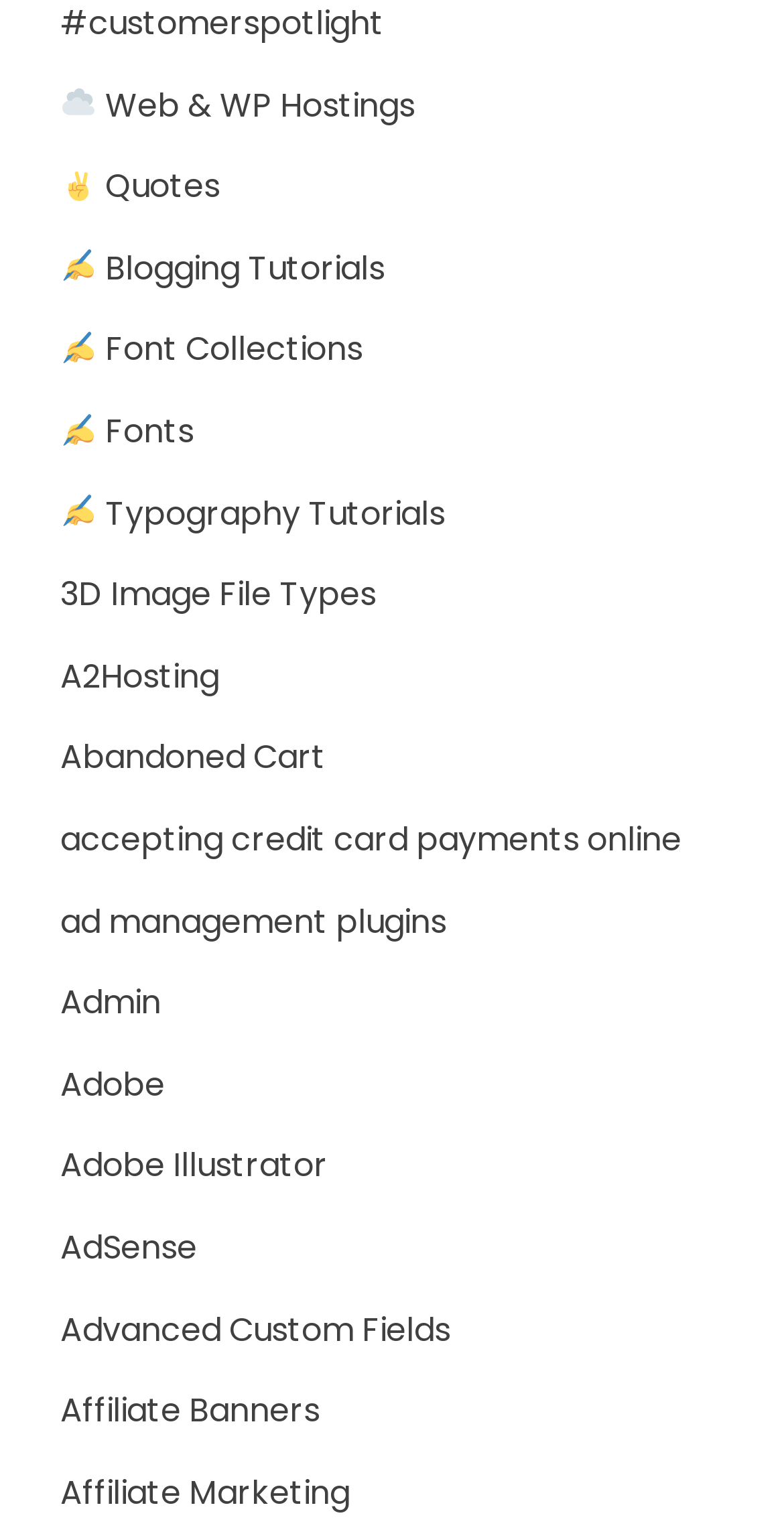Can you specify the bounding box coordinates for the region that should be clicked to fulfill this instruction: "View Blogging Tutorials".

[0.077, 0.159, 0.49, 0.189]